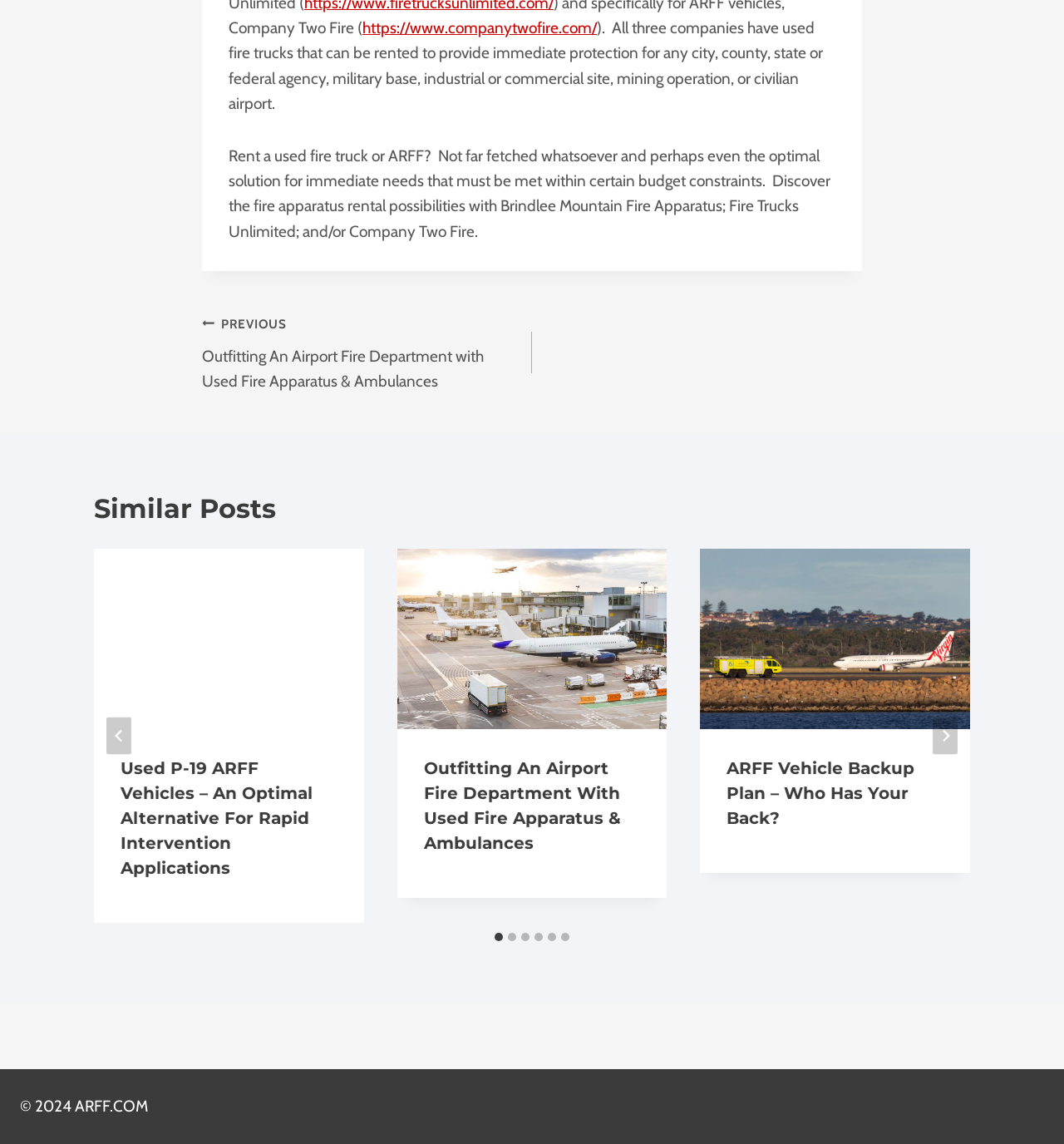Please indicate the bounding box coordinates of the element's region to be clicked to achieve the instruction: "Click the 'Used P-19 ARFF Vehicles – An Optimal Alternative for Rapid Intervention Applications' link". Provide the coordinates as four float numbers between 0 and 1, i.e., [left, top, right, bottom].

[0.088, 0.48, 0.342, 0.637]